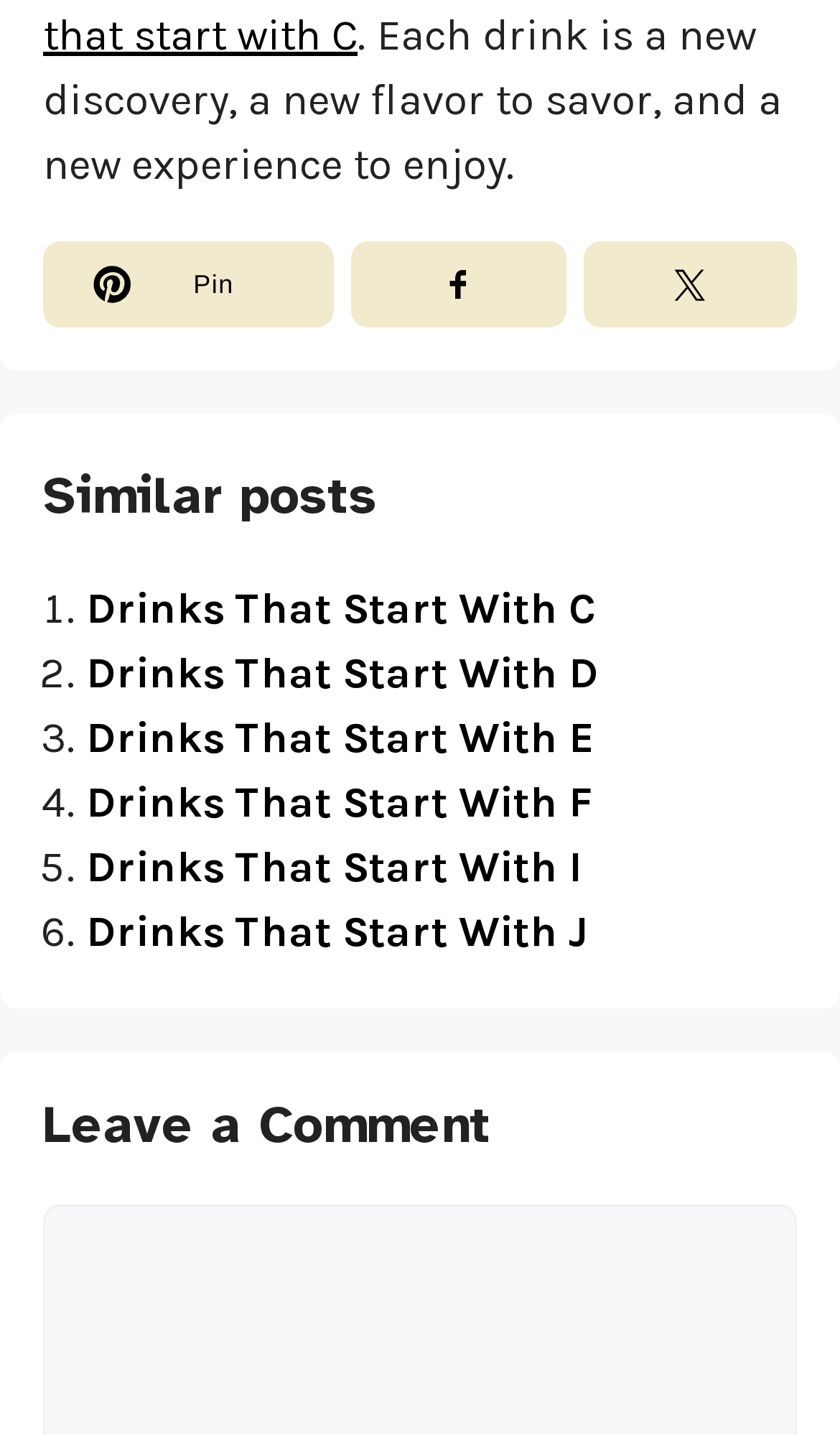Give a one-word or short-phrase answer to the following question: 
What is the theme of the introductory text?

Drinks